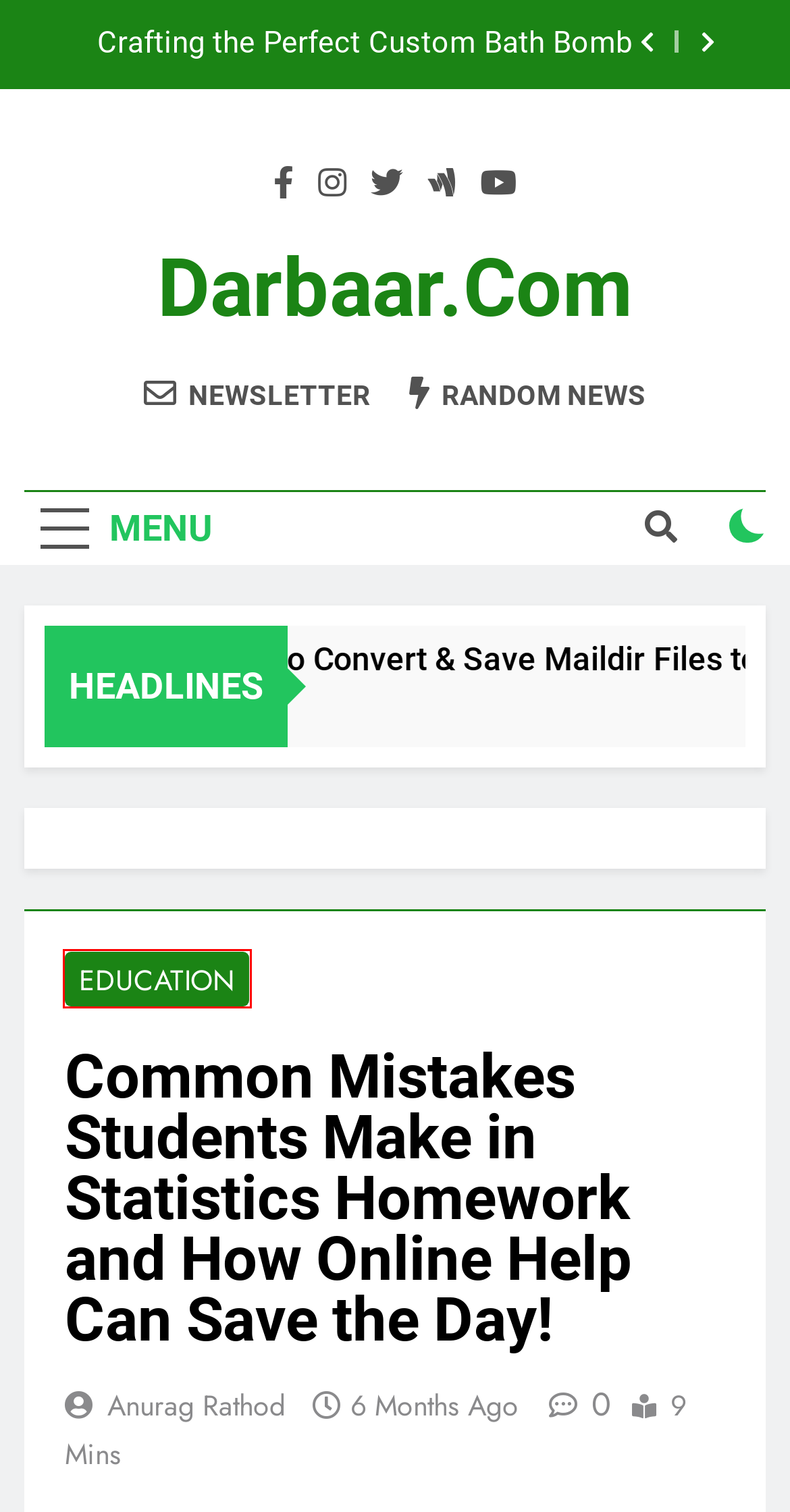You have a screenshot of a webpage with a red bounding box around an element. Choose the best matching webpage description that would appear after clicking the highlighted element. Here are the candidates:
A. small businesses Archives - Darbaar.com
B. Fashion & Beauty Archives - Darbaar.com
C. web development services Archives - Darbaar.com
D. December 2019 - Darbaar.com
E. Education Archives - Darbaar.com
F. March 2020 - Darbaar.com
G. statistics homework Archives - Darbaar.com
H. Darbaar - Guest Posting and Blogging

E